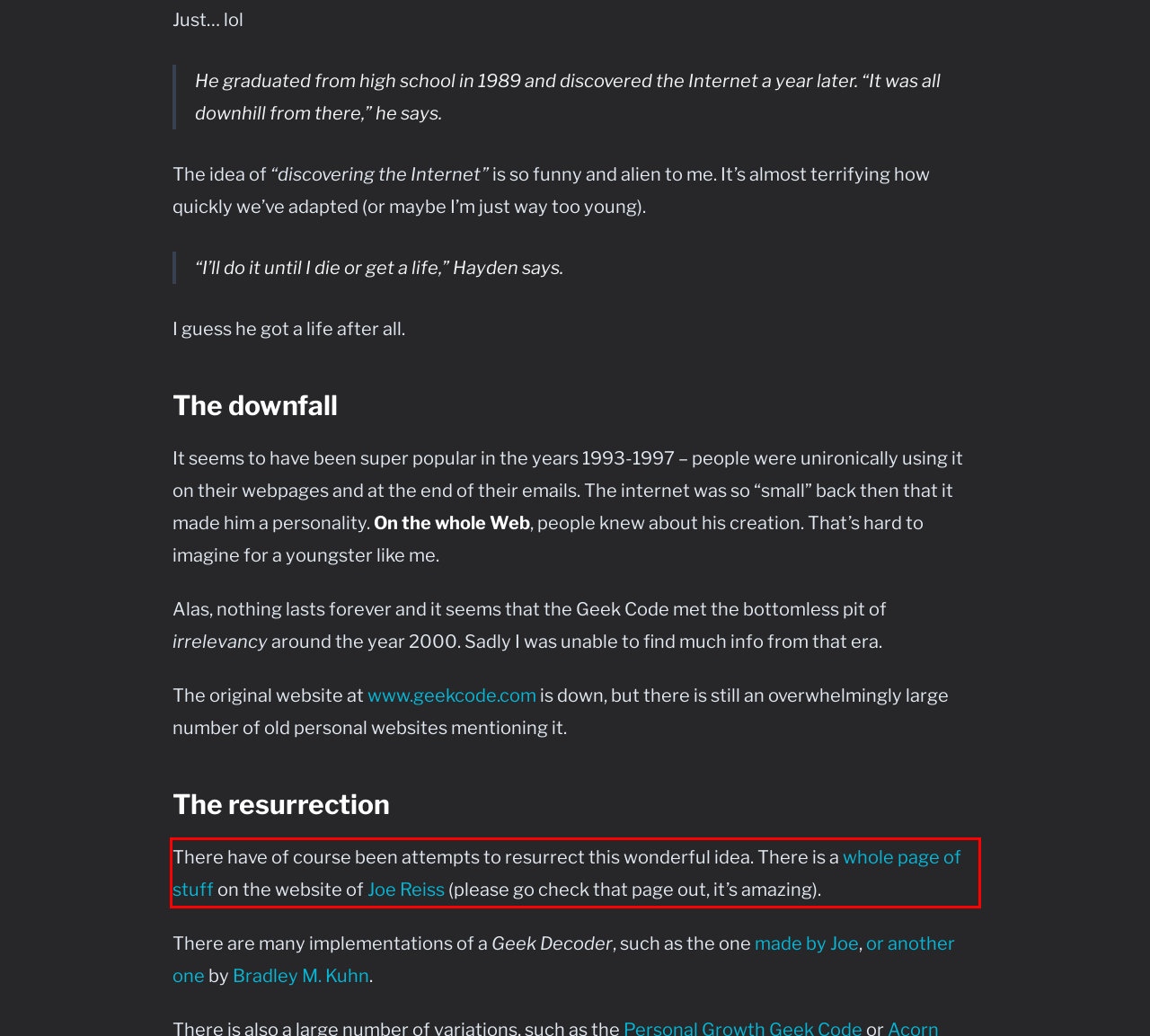Using the provided screenshot, read and generate the text content within the red-bordered area.

There have of course been attempts to resurrect this wonderful idea. There is a whole page of stuff on the website of Joe Reiss (please go check that page out, it’s amazing).